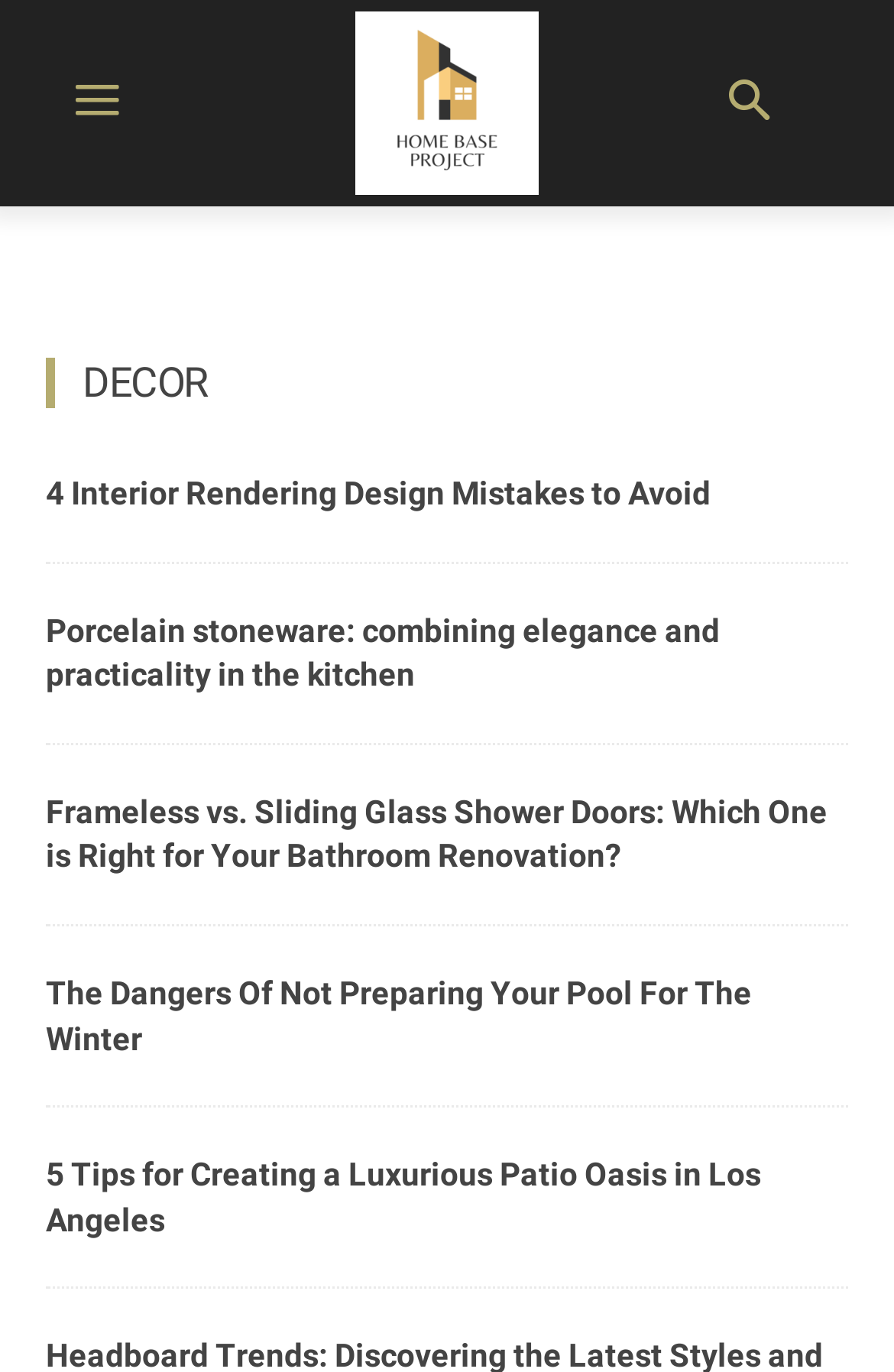What category of topics is discussed on this webpage?
Based on the image, answer the question with as much detail as possible.

I found the category of topics by looking at the StaticText element with the text 'DECOR', which suggests that the webpage is related to home decor and possibly other home-related topics.